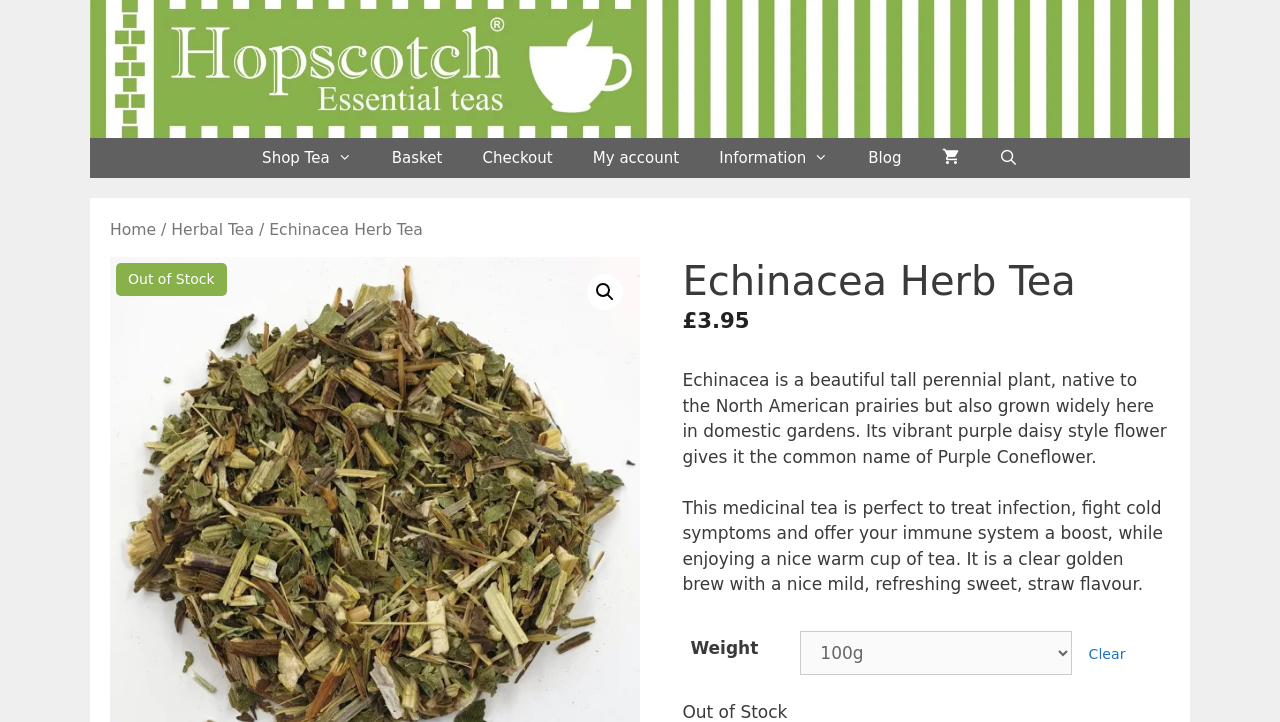Based on the element description alt="Hopscotch Loose Leaf Tea", identify the bounding box coordinates for the UI element. The coordinates should be in the format (top-left x, top-left y, bottom-right x, bottom-right y) and within the 0 to 1 range.

[0.07, 0.08, 0.93, 0.108]